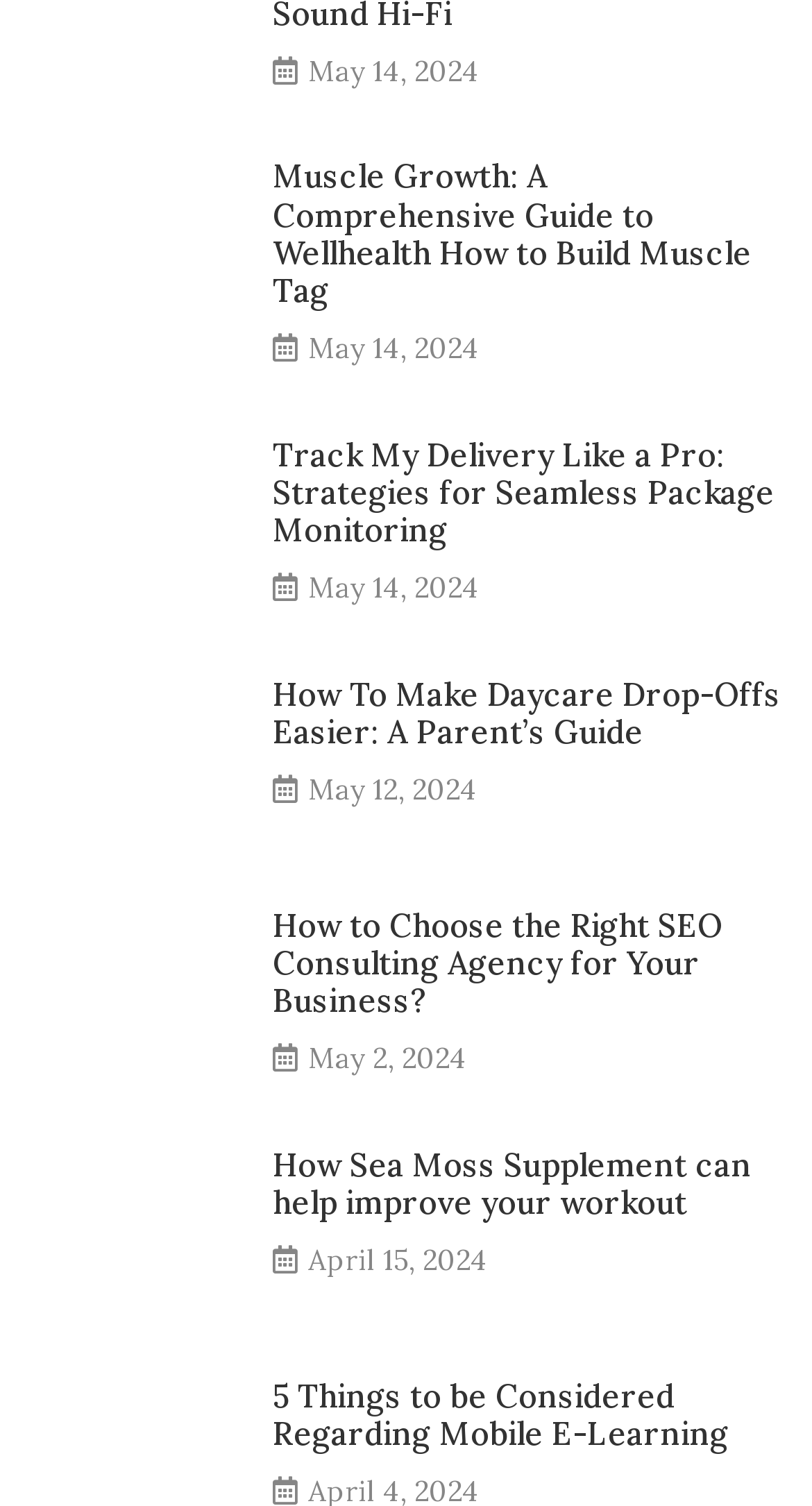Determine the bounding box for the HTML element described here: "May 14, 2024May 14, 2024". The coordinates should be given as [left, top, right, bottom] with each number being a float between 0 and 1.

[0.379, 0.219, 0.59, 0.244]